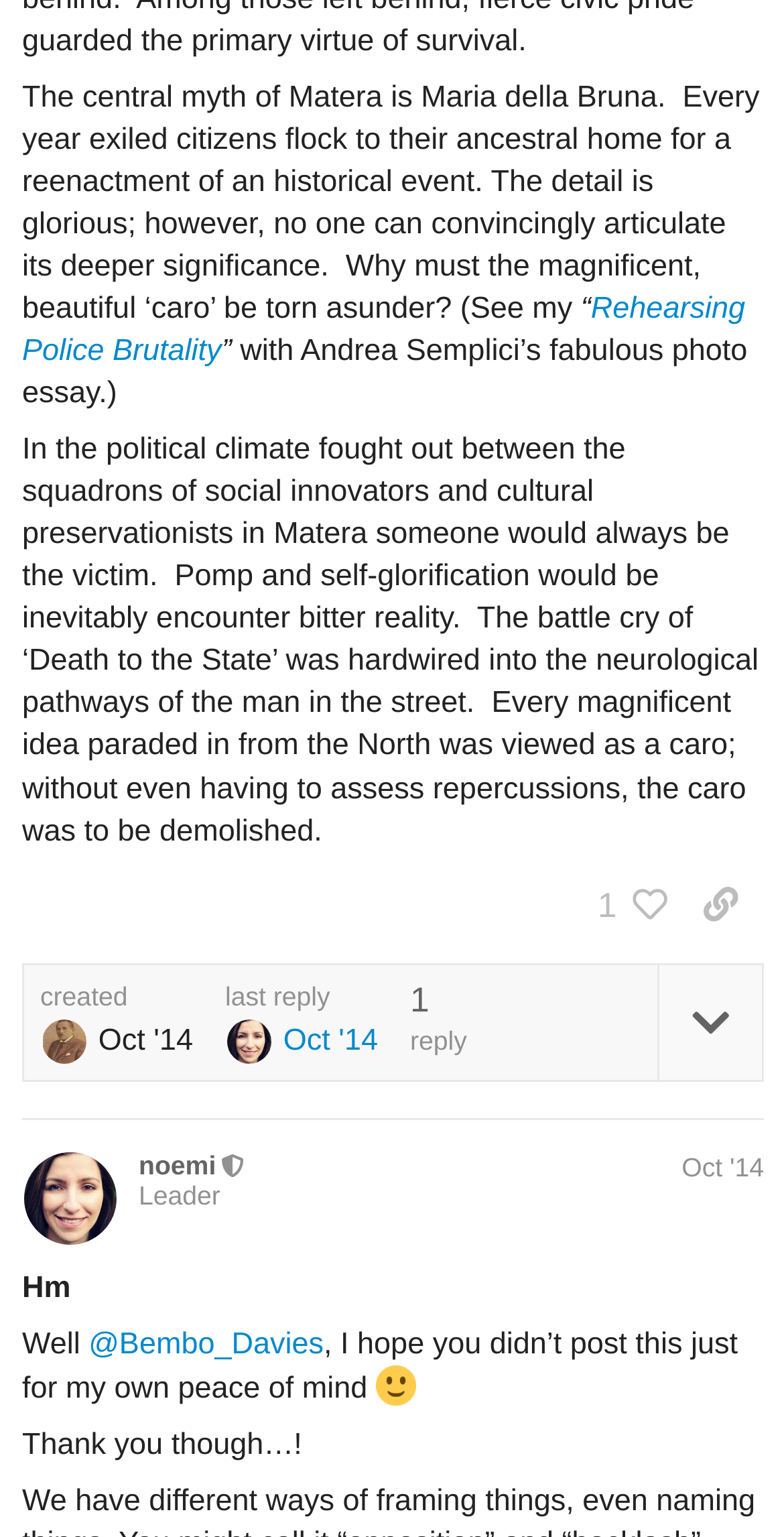What is the tone of the comment by @Bembo_Davies?
Using the visual information, reply with a single word or short phrase.

Appreciative